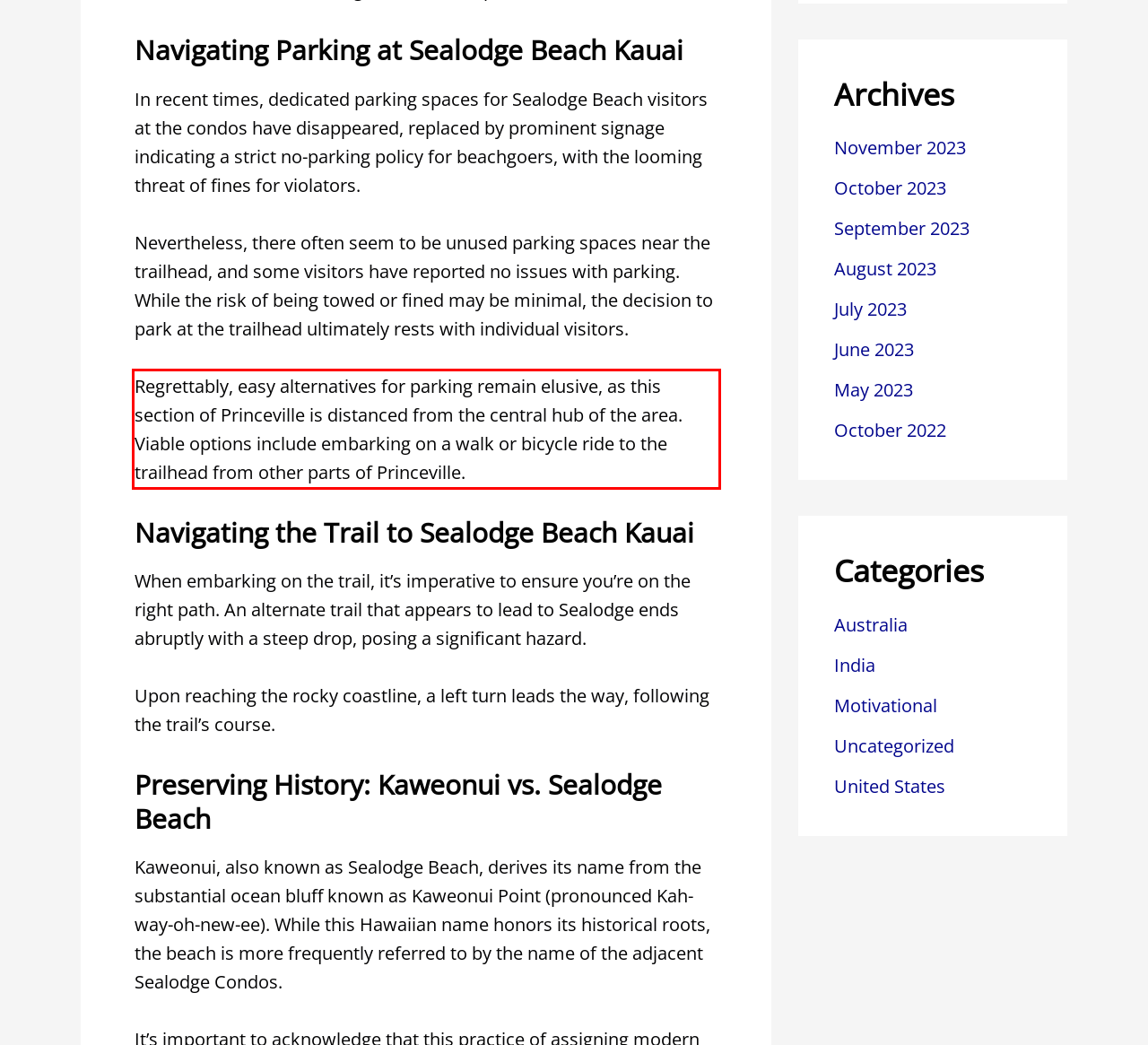There is a UI element on the webpage screenshot marked by a red bounding box. Extract and generate the text content from within this red box.

Regrettably, easy alternatives for parking remain elusive, as this section of Princeville is distanced from the central hub of the area. Viable options include embarking on a walk or bicycle ride to the trailhead from other parts of Princeville.